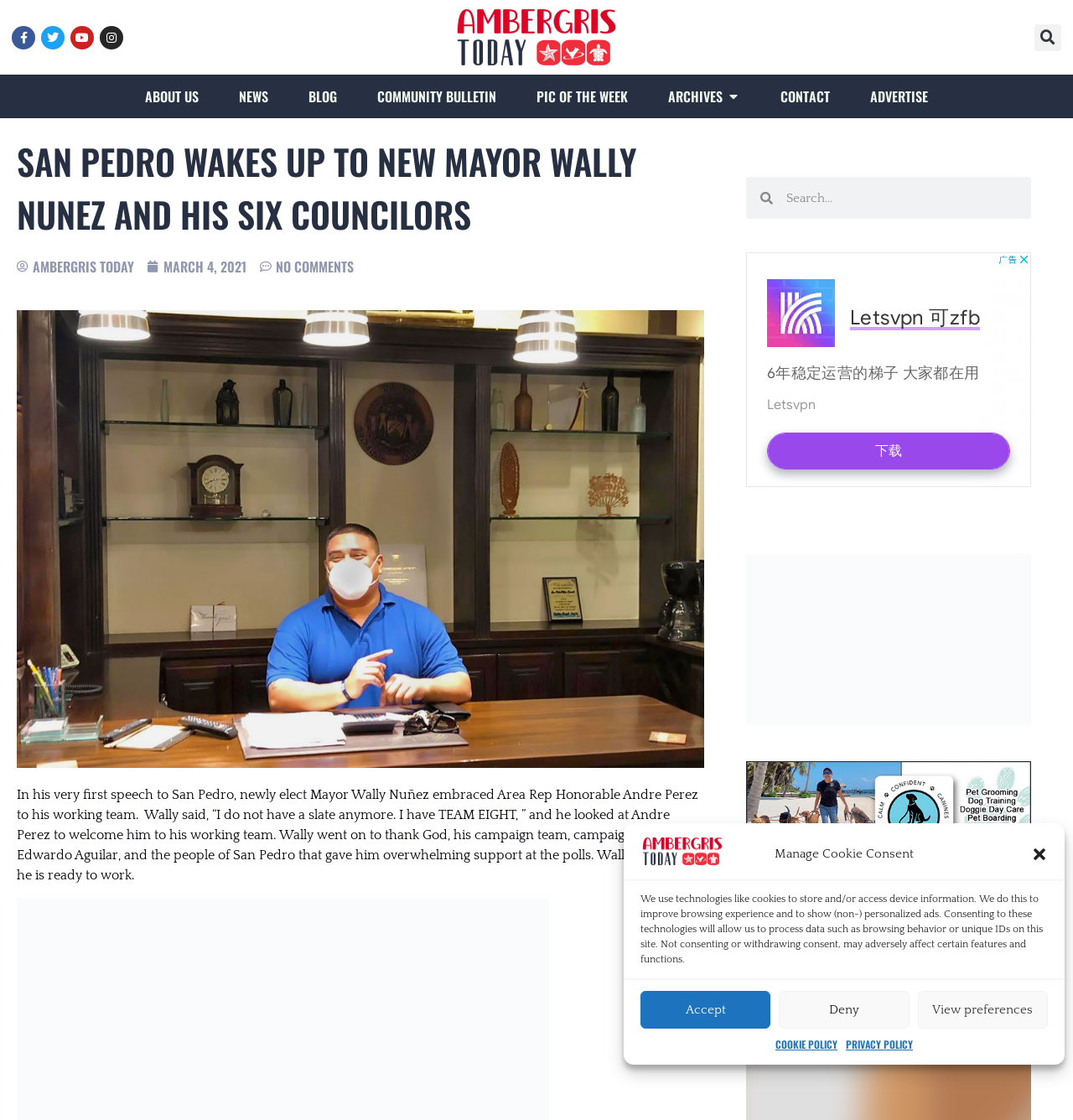Show the bounding box coordinates for the element that needs to be clicked to execute the following instruction: "Check the latest post". Provide the coordinates in the form of four float numbers between 0 and 1, i.e., [left, top, right, bottom].

[0.016, 0.229, 0.125, 0.247]